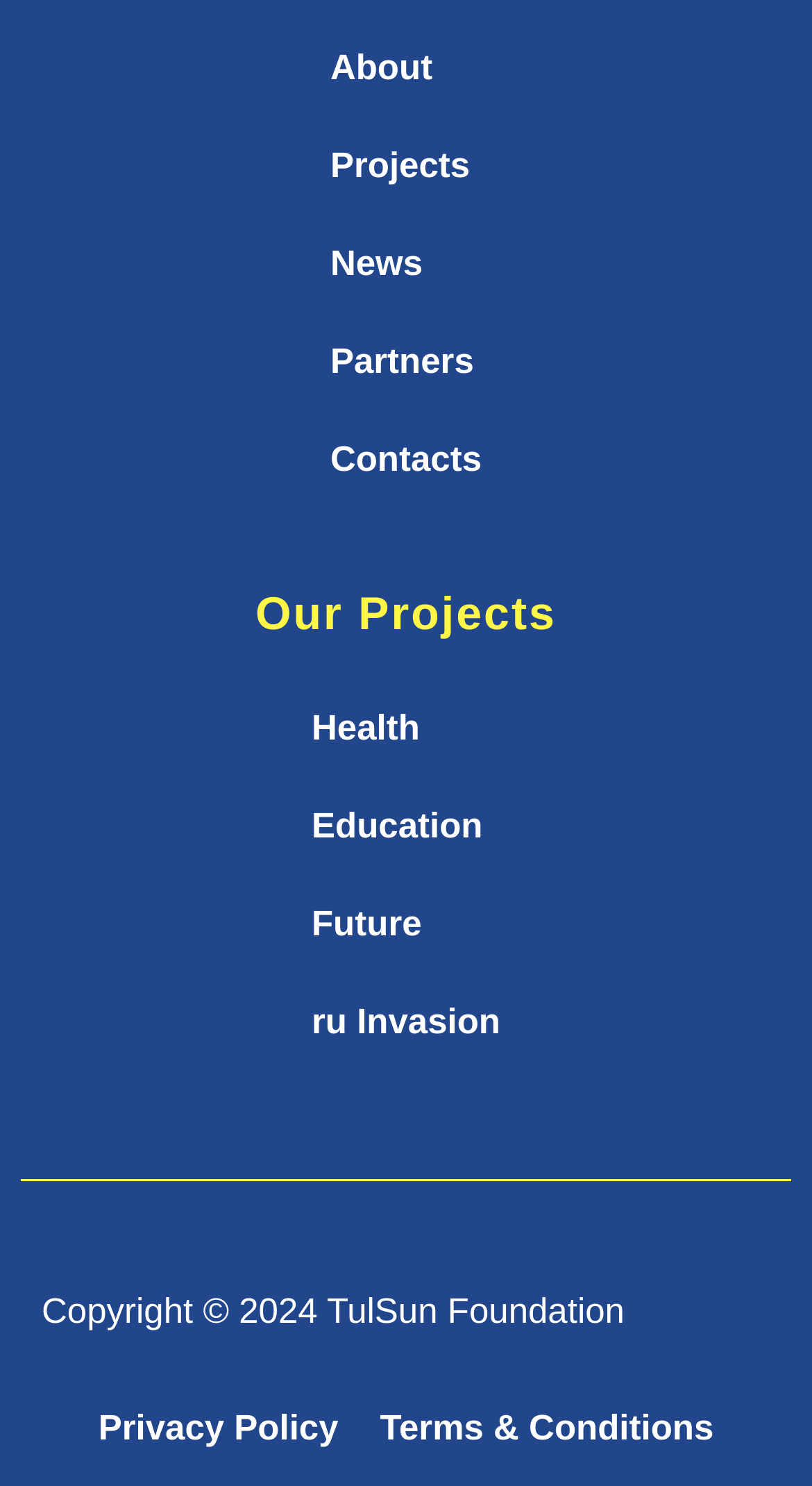Please identify the bounding box coordinates of the area that needs to be clicked to follow this instruction: "check privacy policy".

[0.121, 0.947, 0.417, 0.974]